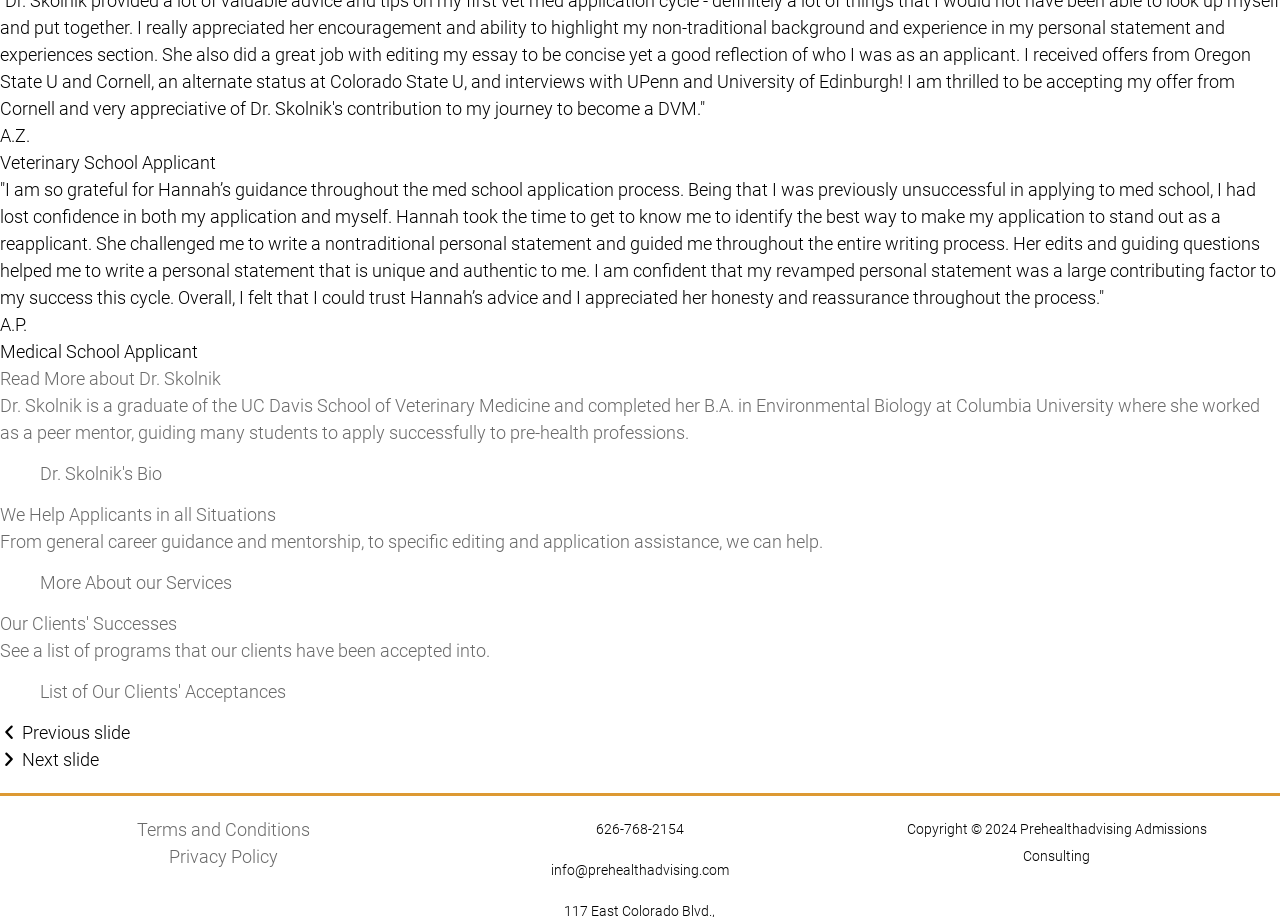Locate the UI element that matches the description Terms and Conditions in the webpage screenshot. Return the bounding box coordinates in the format (top-left x, top-left y, bottom-right x, bottom-right y), with values ranging from 0 to 1.

[0.107, 0.89, 0.242, 0.919]